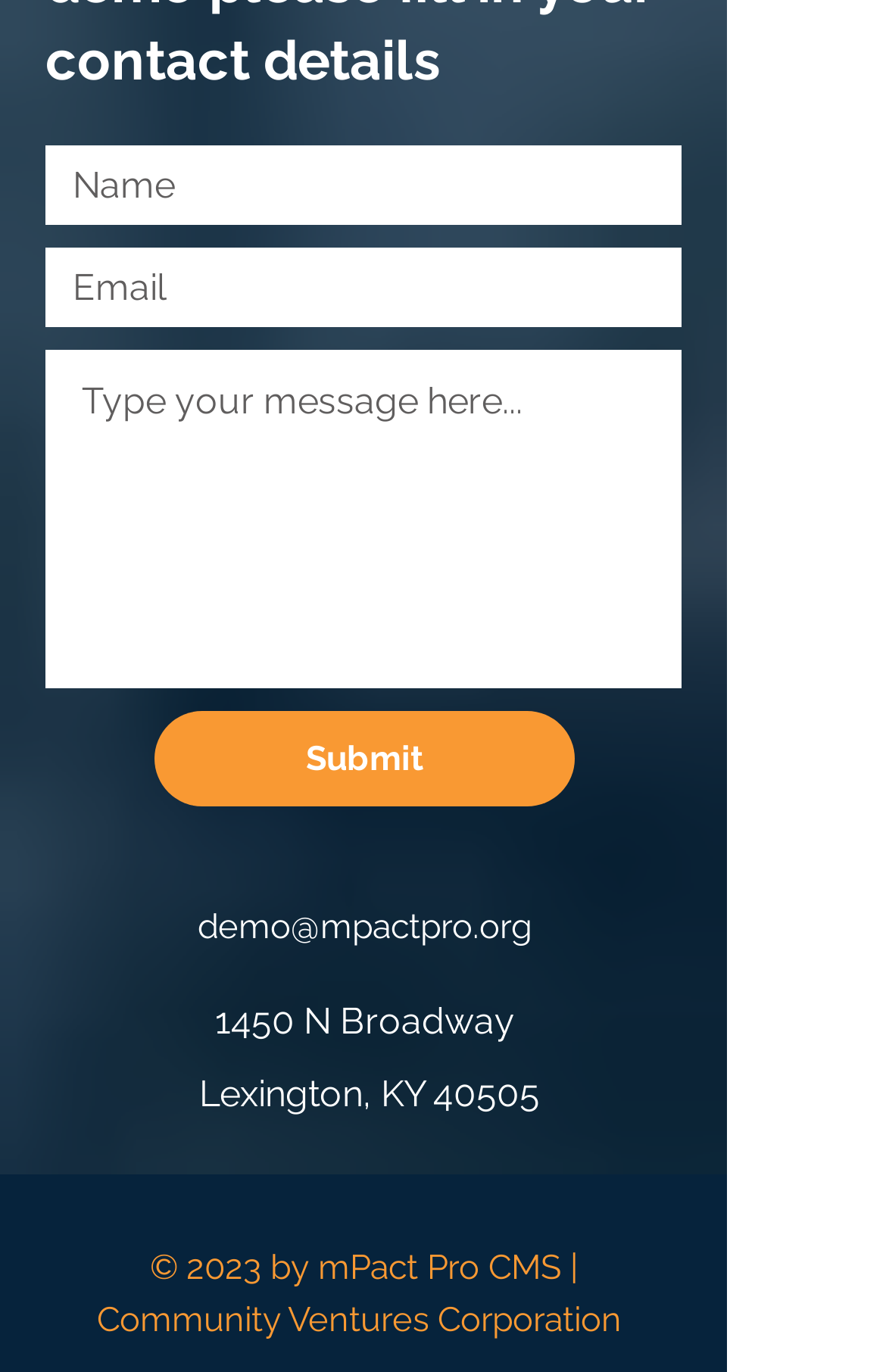Please specify the bounding box coordinates in the format (top-left x, top-left y, bottom-right x, bottom-right y), with all values as floating point numbers between 0 and 1. Identify the bounding box of the UI element described by: 16

None